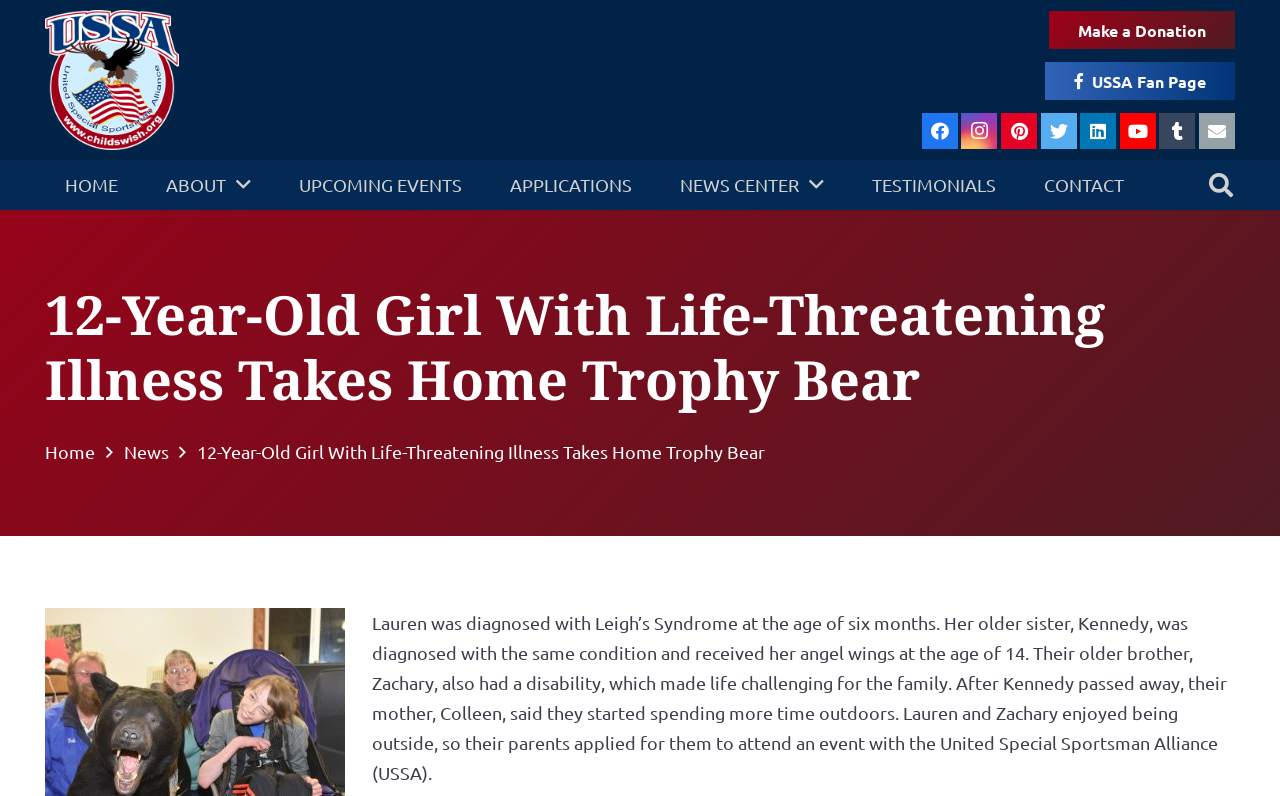From the details in the image, provide a thorough response to the question: What is the name of the organization mentioned?

The question asks for the name of the organization mentioned on the webpage. After analyzing the webpage, I found that the organization mentioned is the United Special Sportsman Alliance (USSA), which is mentioned in the text as the organization that Lauren and Zachary attended an event with.